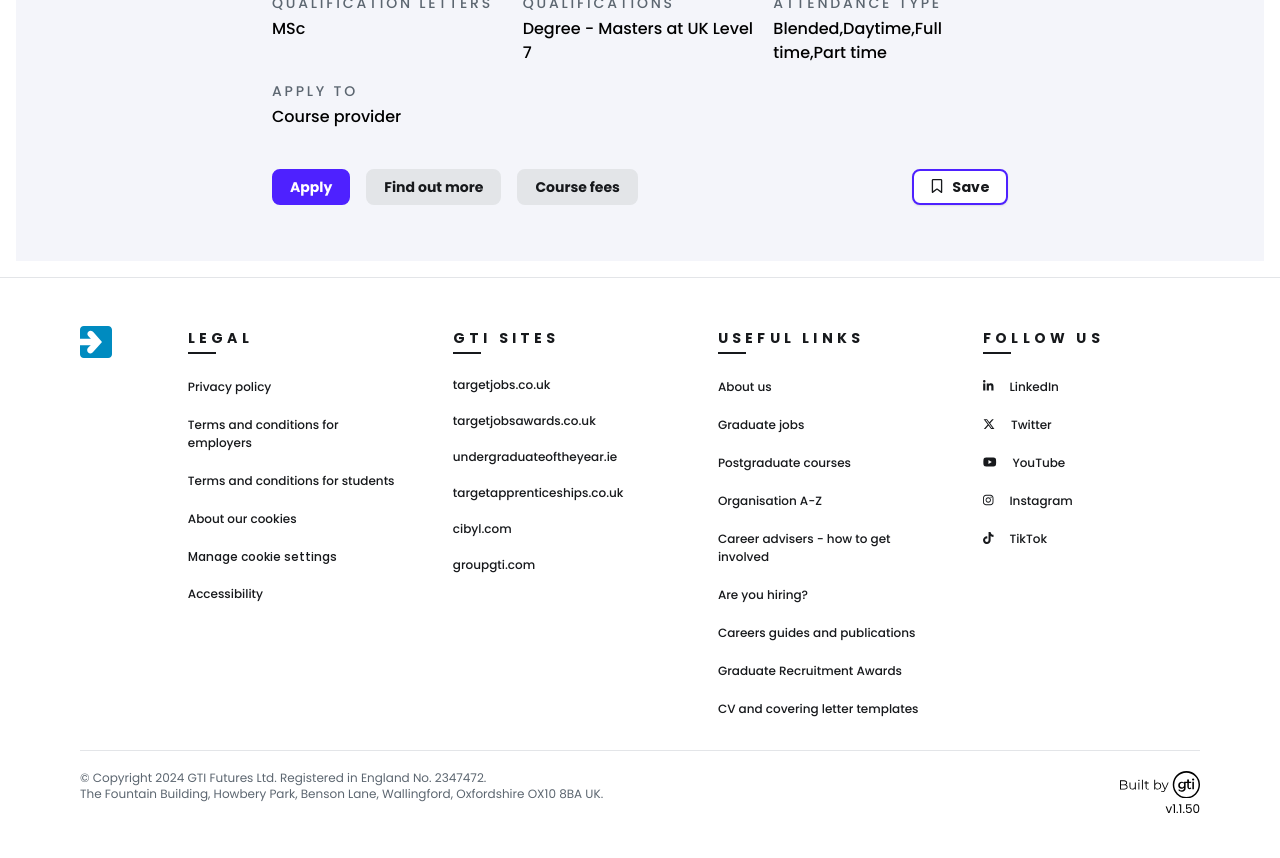Determine the bounding box coordinates for the region that must be clicked to execute the following instruction: "View course fees".

[0.404, 0.196, 0.498, 0.238]